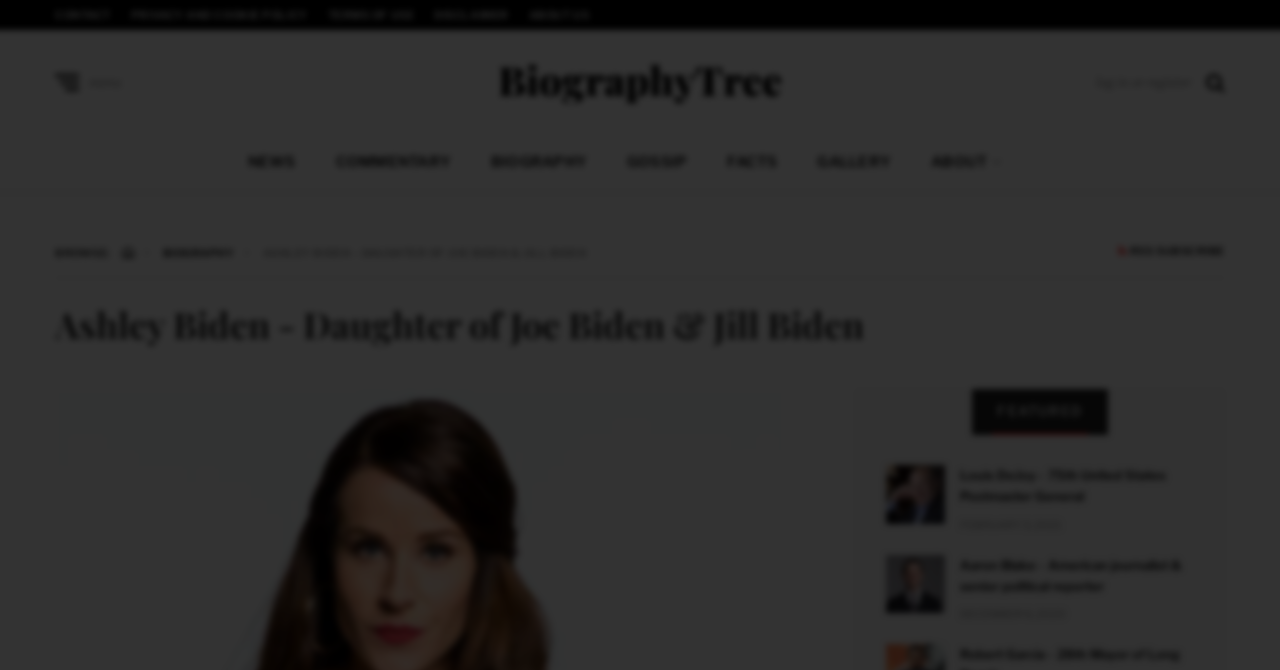Look at the image and write a detailed answer to the question: 
What is the category of the link 'NEWS'?

The link 'NEWS' is part of the navigation menu on the webpage, which categorizes it as a navigation element.